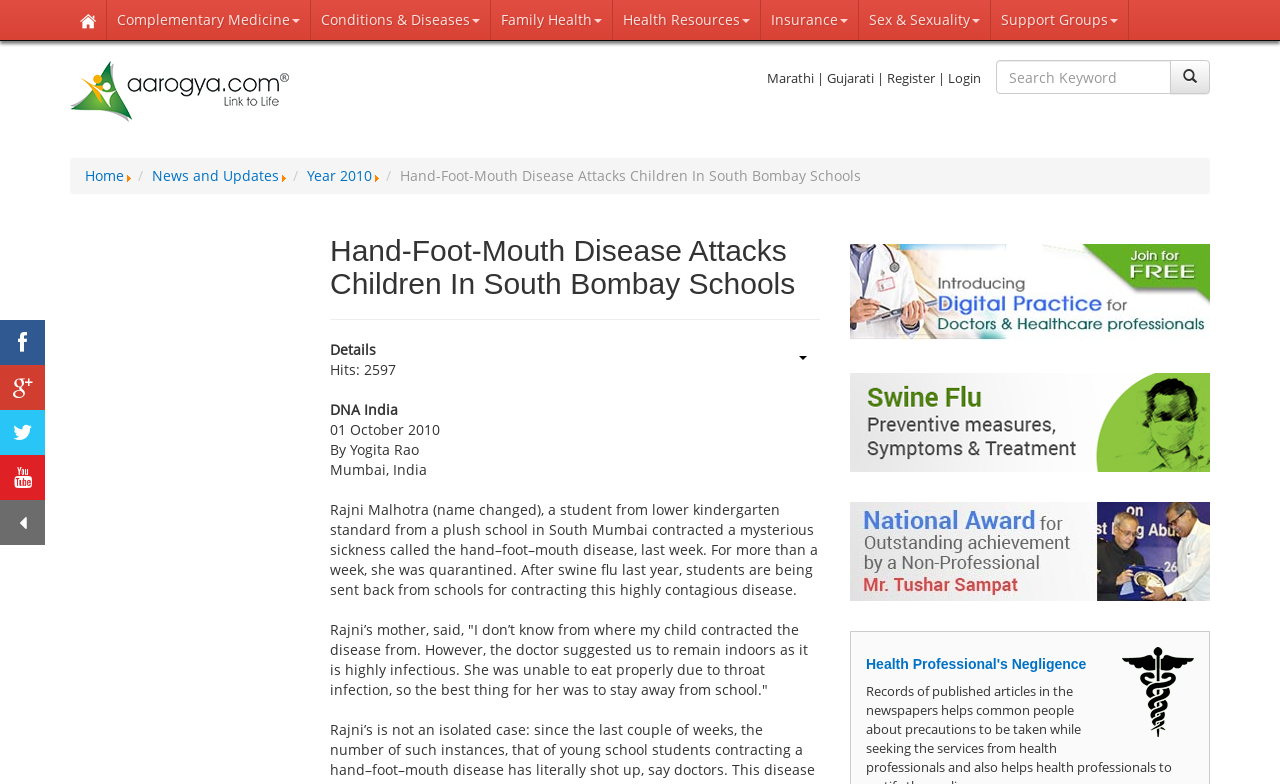Identify the bounding box coordinates of the section that should be clicked to achieve the task described: "View news and updates".

[0.119, 0.212, 0.218, 0.236]